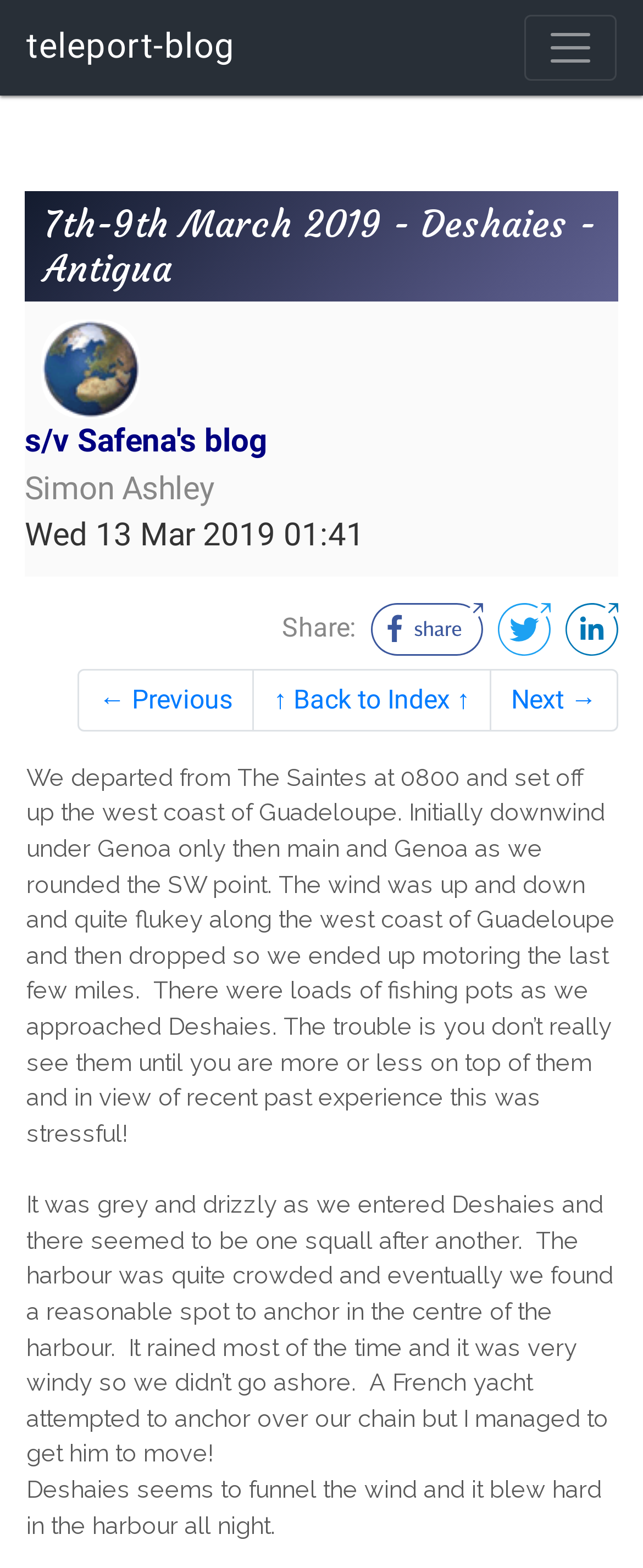Answer the question below using just one word or a short phrase: 
How many sharing options are available?

3